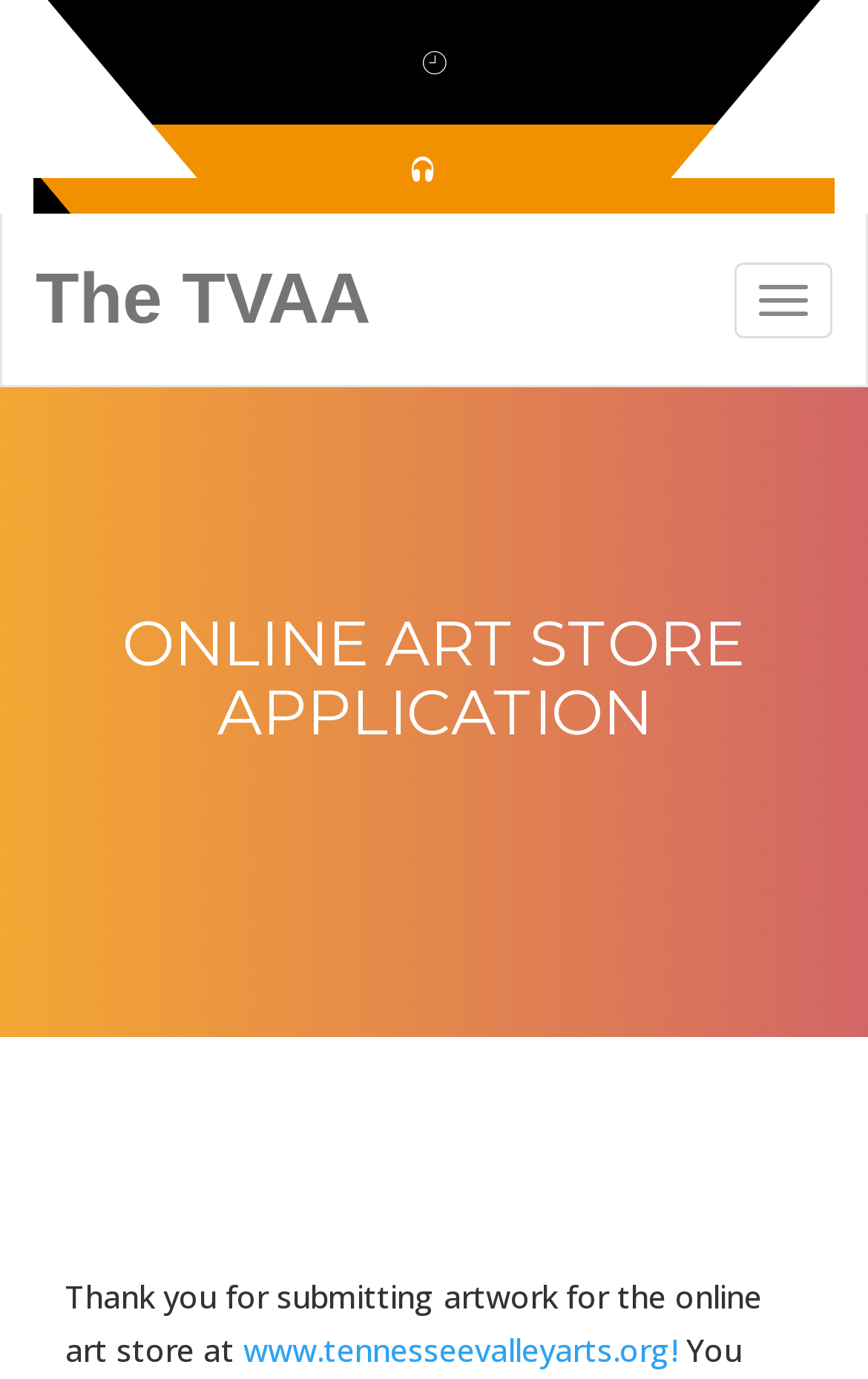Please extract the webpage's main title and generate its text content.

ONLINE ART STORE APPLICATION